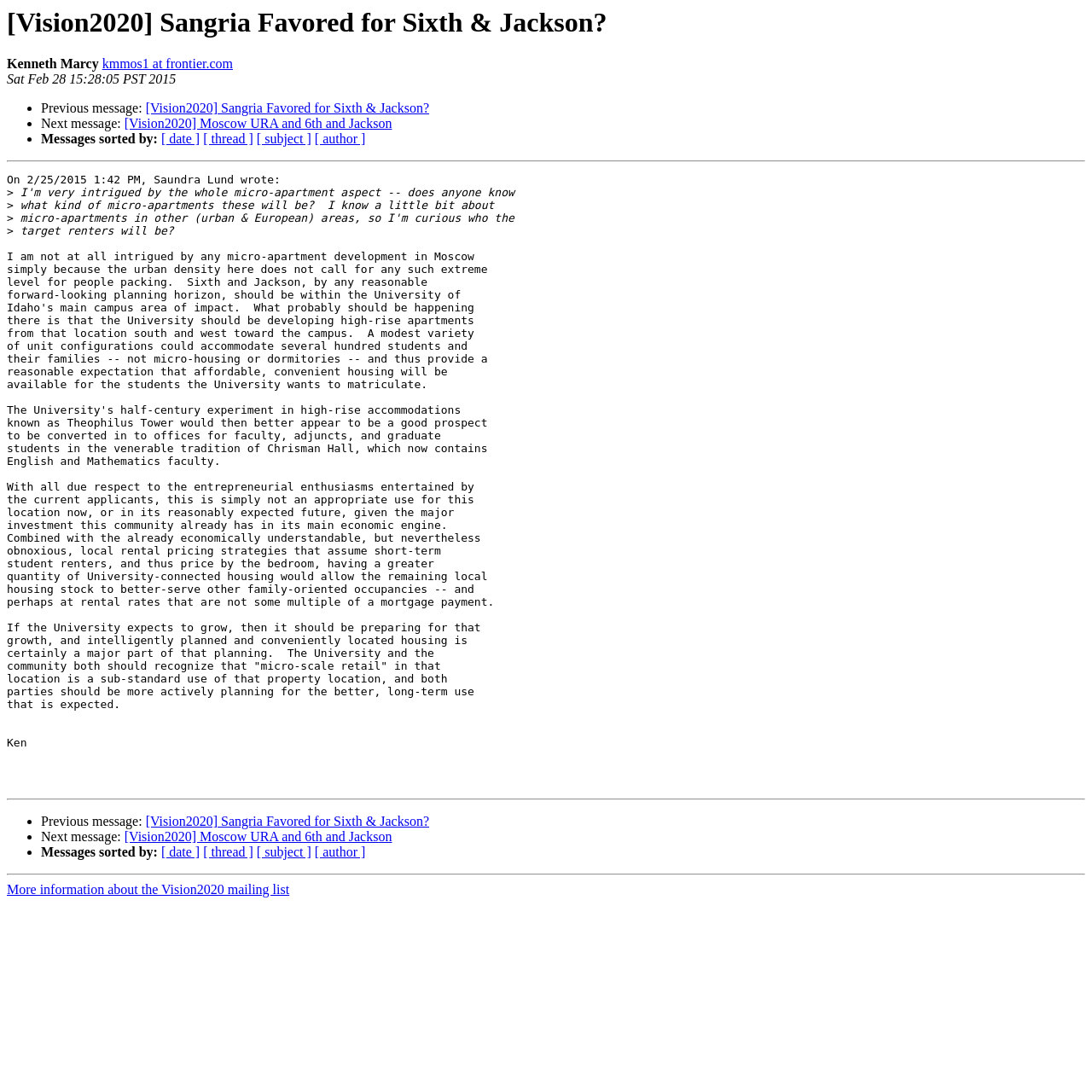Determine the bounding box coordinates of the clickable region to execute the instruction: "Reply to the message". The coordinates should be four float numbers between 0 and 1, denoted as [left, top, right, bottom].

[0.133, 0.093, 0.393, 0.106]